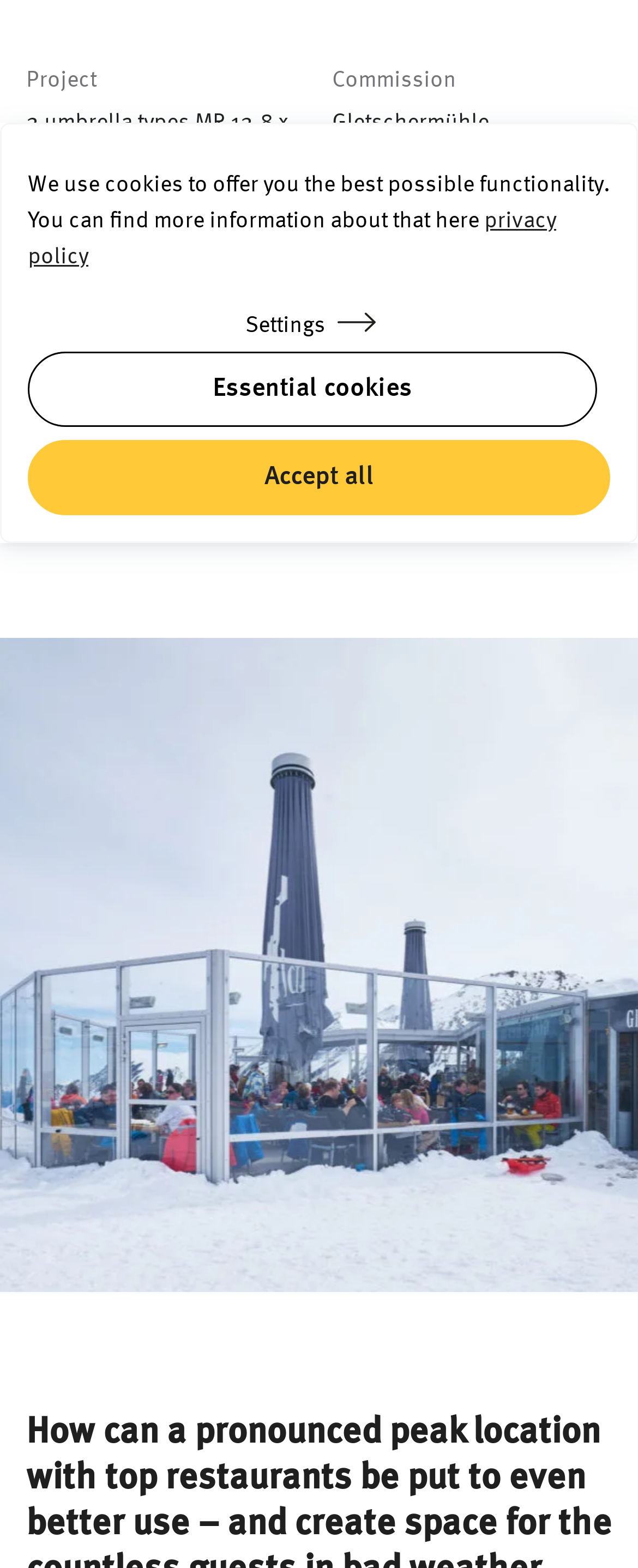Determine the bounding box coordinates of the UI element described below. Use the format (top-left x, top-left y, bottom-right x, bottom-right y) with floating point numbers between 0 and 1: Essential cookies

[0.044, 0.224, 0.936, 0.272]